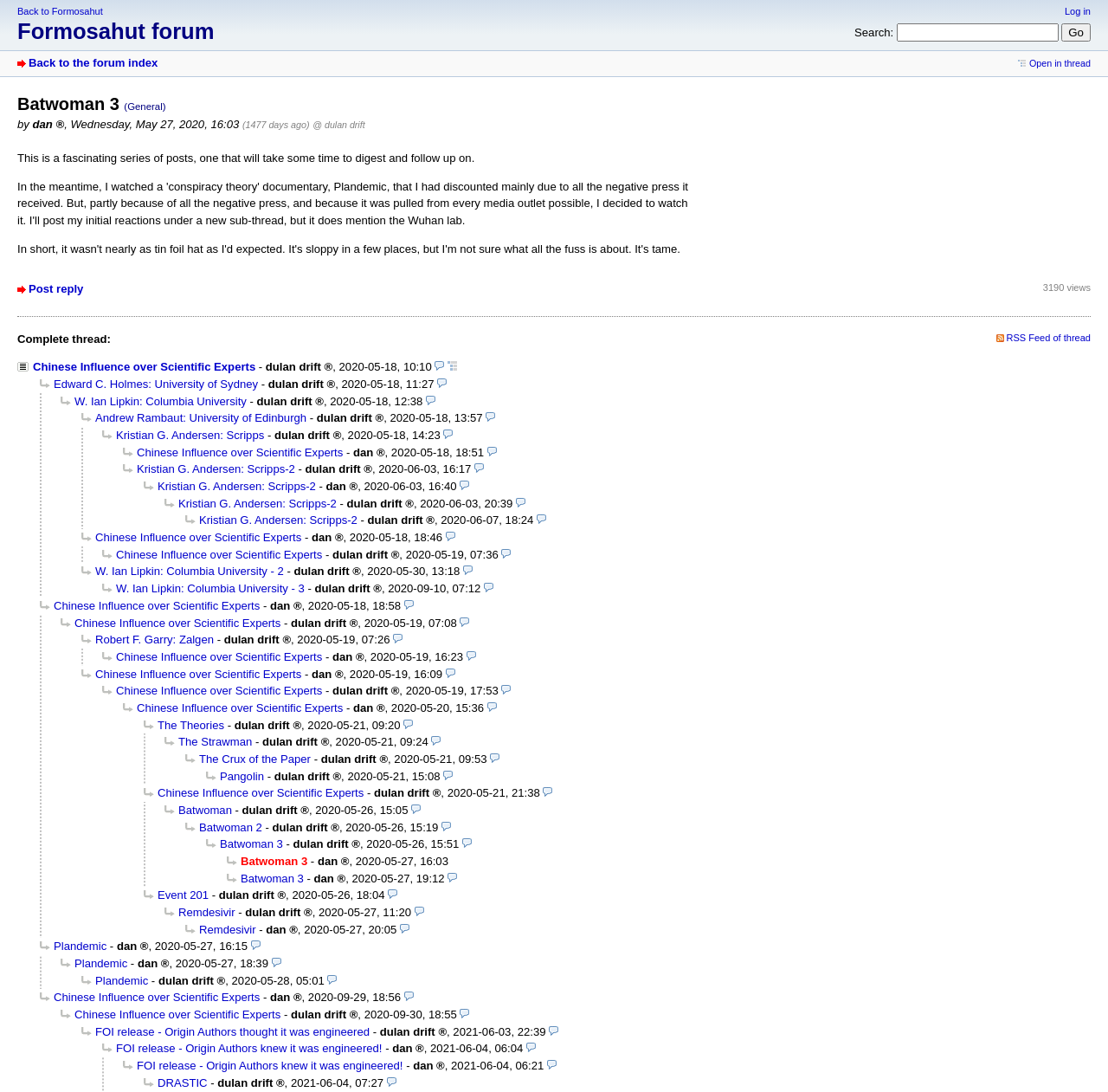Please locate the bounding box coordinates of the region I need to click to follow this instruction: "Click on 'store-bought snacks here'".

None